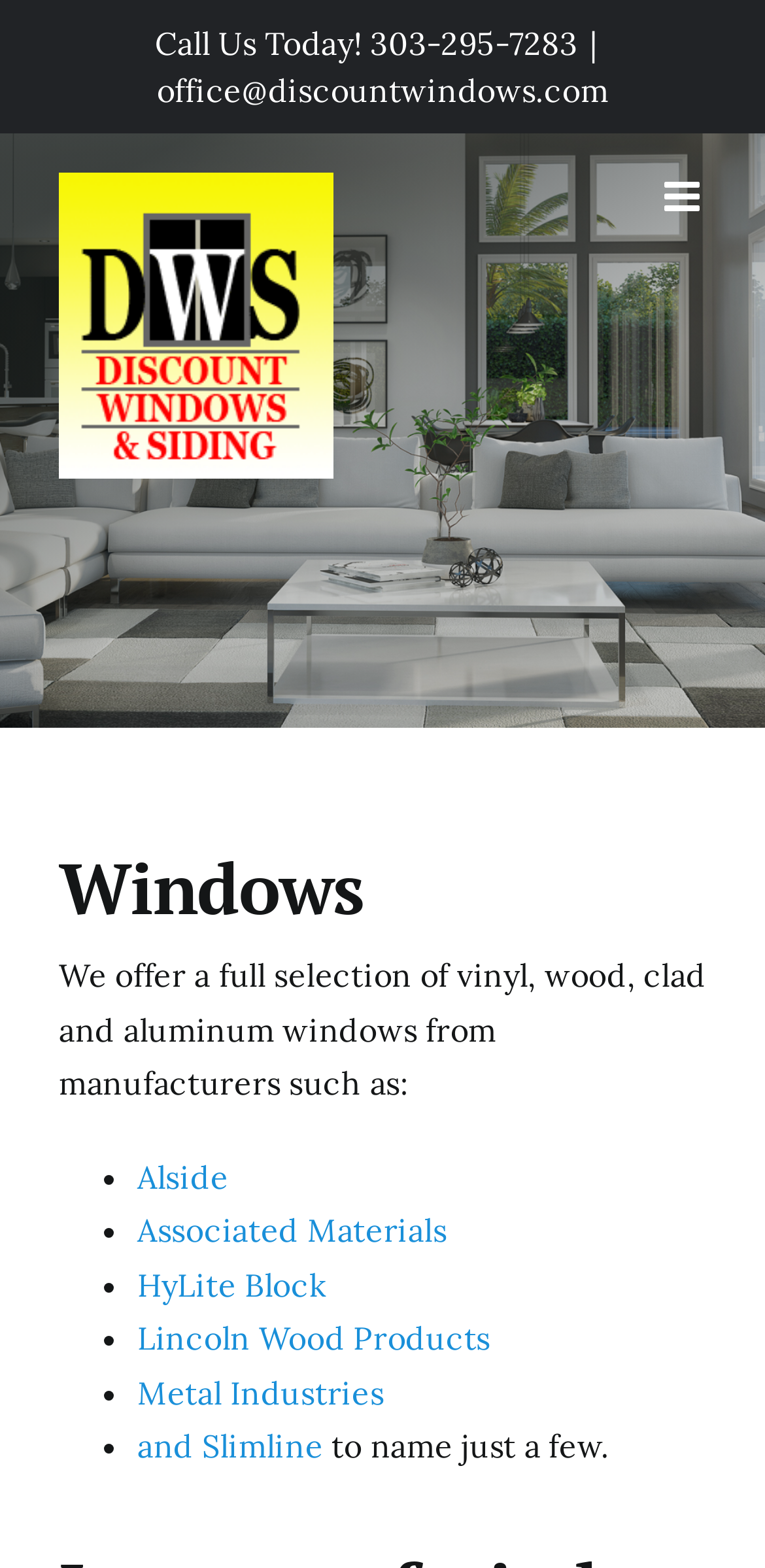Find the bounding box coordinates for the HTML element described in this sentence: "Palm Beach Gardens". Provide the coordinates as four float numbers between 0 and 1, in the format [left, top, right, bottom].

None